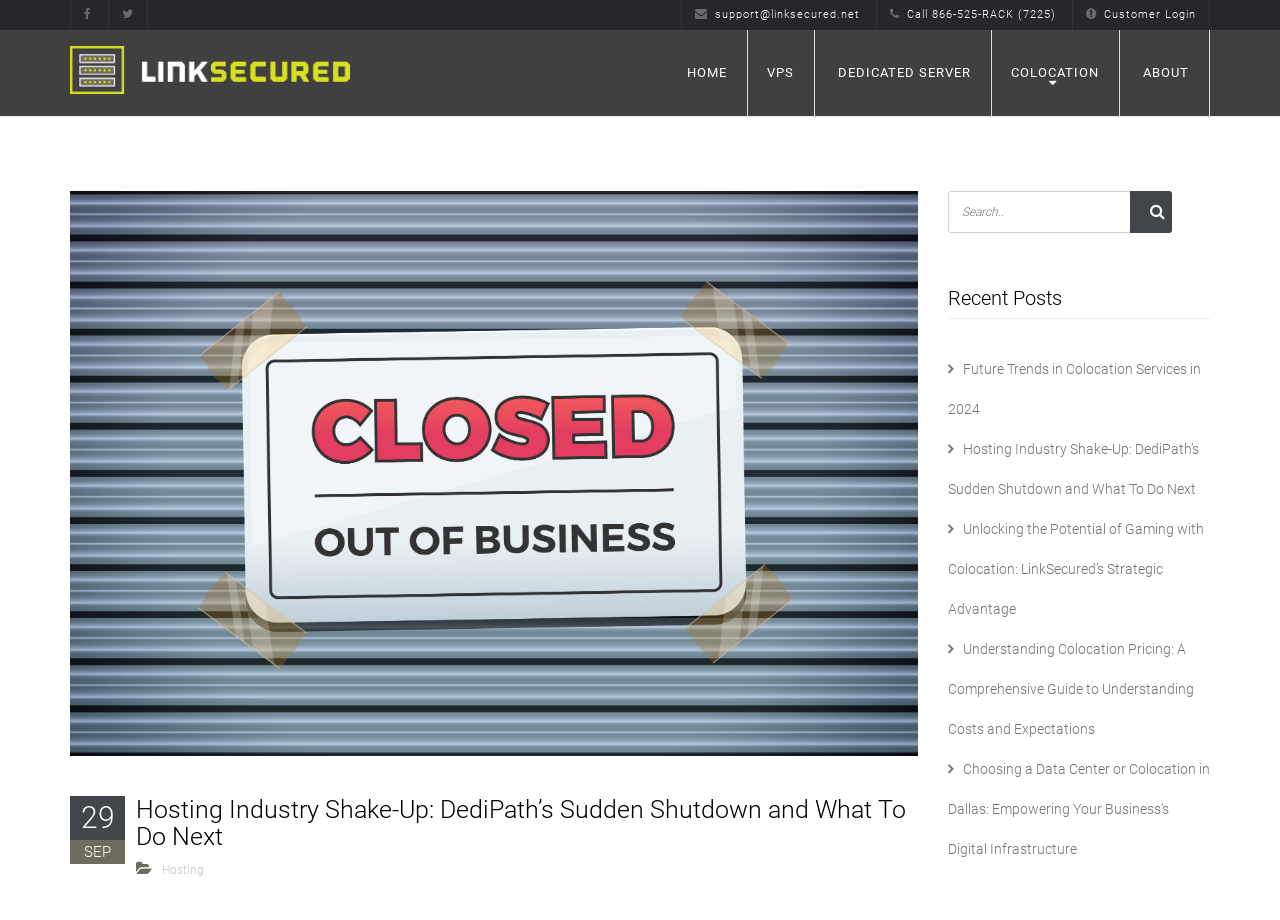Find the bounding box coordinates for the element that must be clicked to complete the instruction: "Search for something". The coordinates should be four float numbers between 0 and 1, indicated as [left, top, right, bottom].

[0.74, 0.208, 0.915, 0.253]